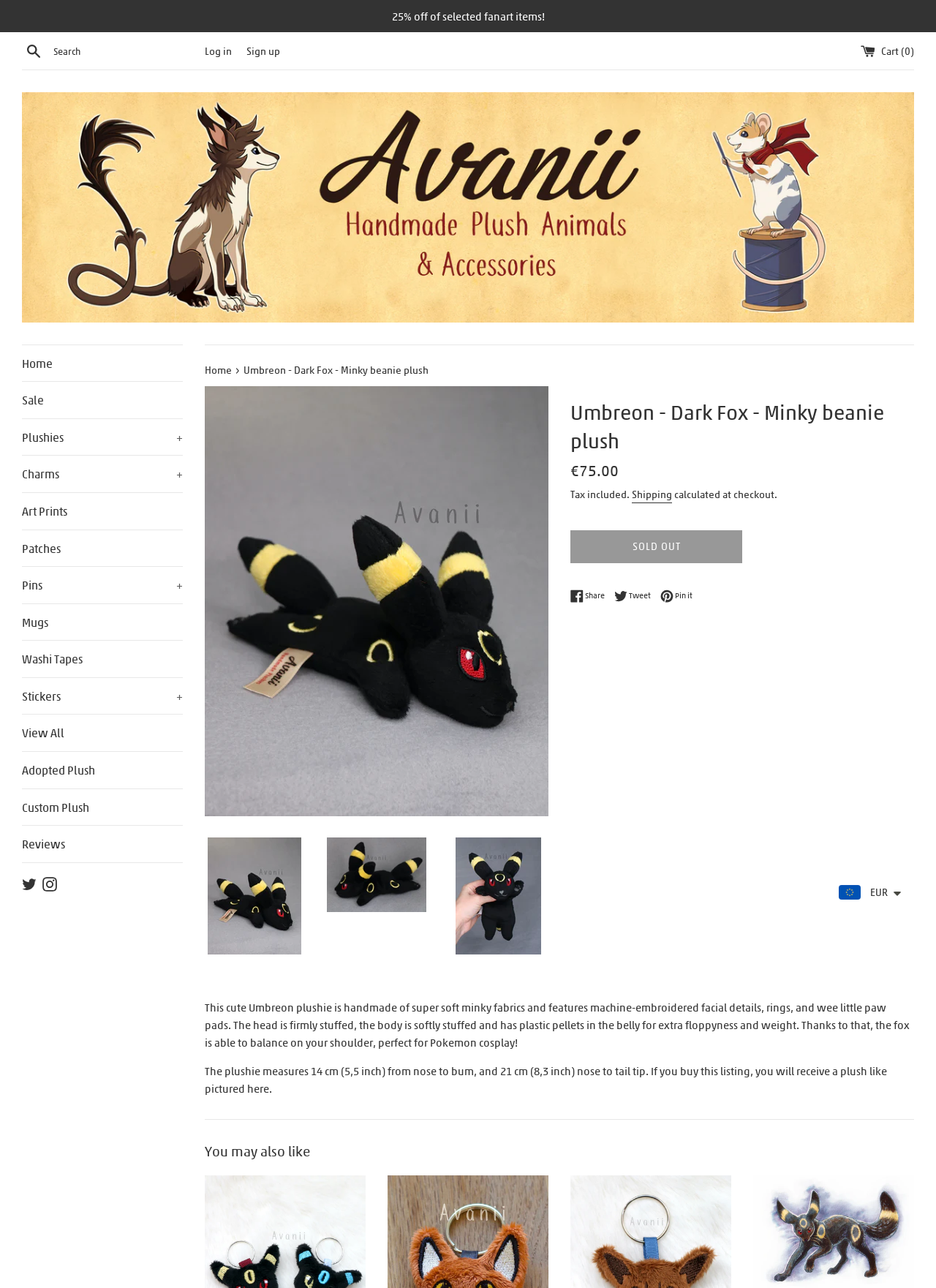Show the bounding box coordinates of the element that should be clicked to complete the task: "Learn more about shipping".

[0.675, 0.378, 0.718, 0.39]